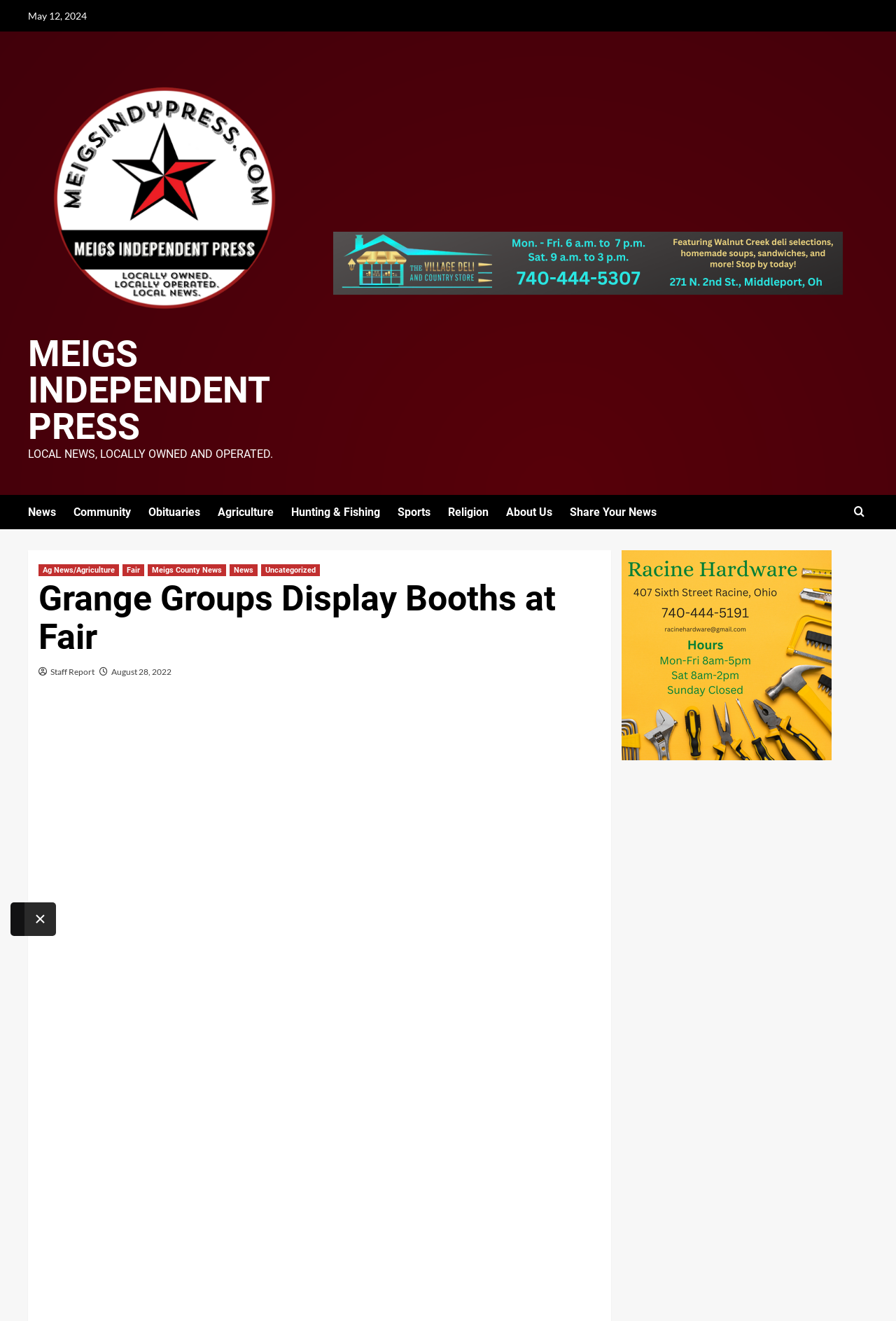Explain the features and main sections of the webpage comprehensively.

This webpage appears to be a news article from Meigs Independent Press, a locally owned and operated news outlet. At the top, there is a date "May 12, 2024" and a link to the publication's name, accompanied by an image of the publication's logo. Below this, there is a tagline "LOCAL NEWS, LOCALLY OWNED AND OPERATED." 

On the top left, there is a navigation menu with links to various sections, including "News", "Community", "Obituaries", "Agriculture", "Hunting & Fishing", "Sports", "Religion", "About Us", and "Share Your News". 

To the right of the navigation menu, there is a search icon. Below the navigation menu, there is a heading "Grange Groups Display Booths at Fair", which is the title of the news article. The article is attributed to "Staff Report" and has a publication date of "August 28, 2022". 

On the right side of the page, there is a complementary section with a figure, likely an image related to the news article. At the bottom left, there is a close button labeled "Close ×", likely for a popup or modal window.